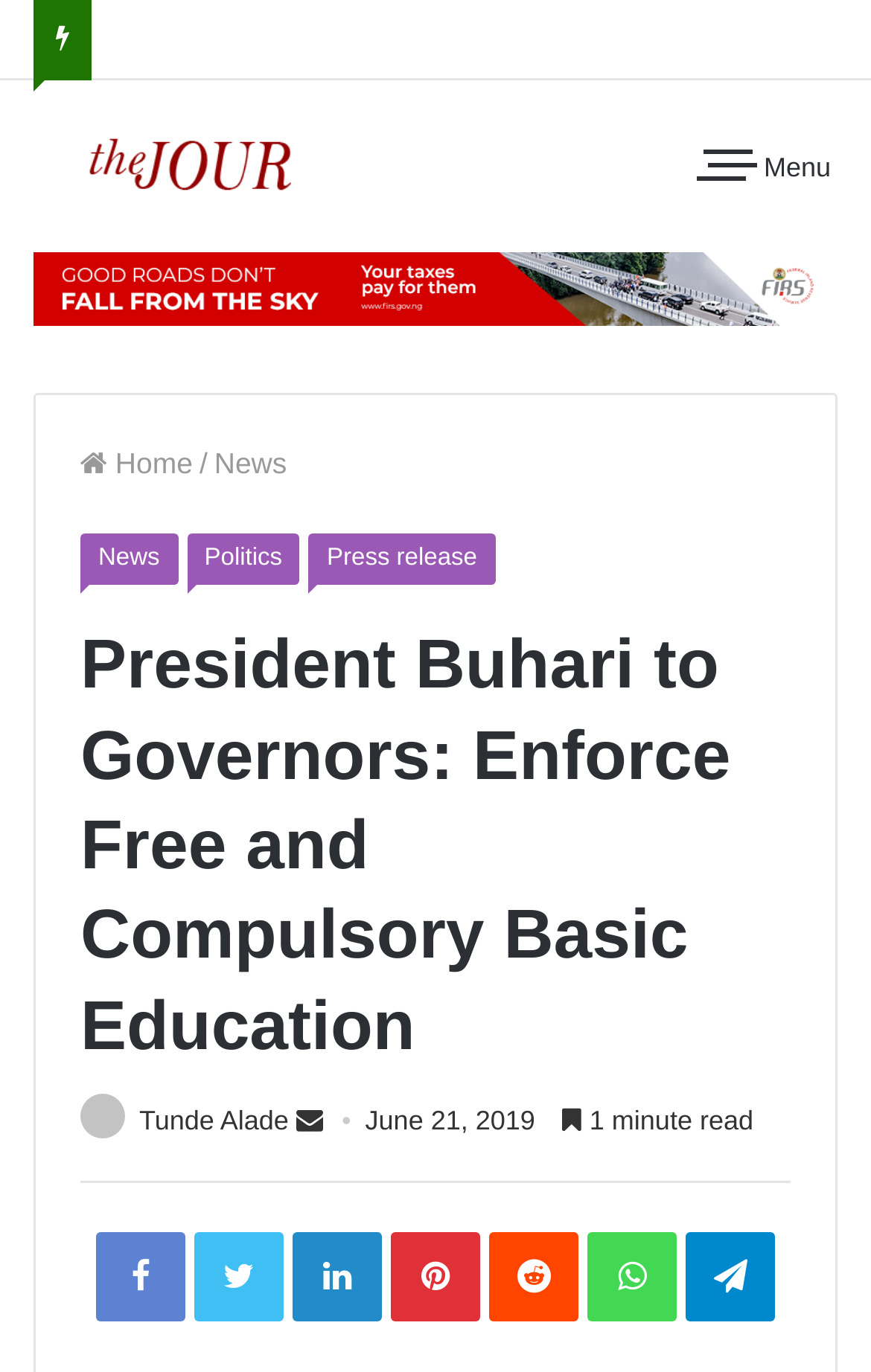Determine the bounding box coordinates of the section to be clicked to follow the instruction: "Share on LinkedIn". The coordinates should be given as four float numbers between 0 and 1, formatted as [left, top, right, bottom].

[0.336, 0.898, 0.438, 0.964]